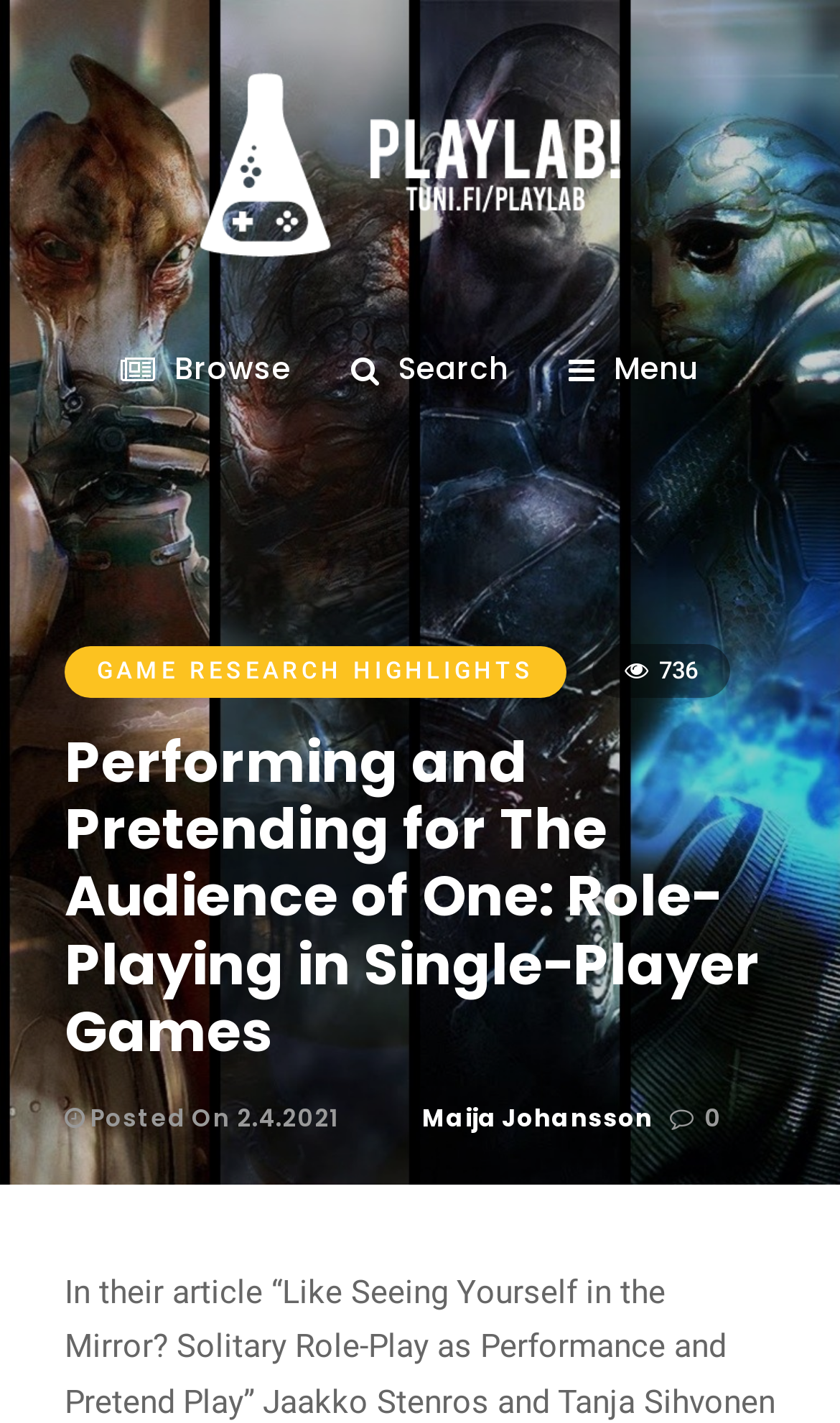What is the author's name?
Please interpret the details in the image and answer the question thoroughly.

I found the author's name by looking at the link 'Maija Johansson' which is located below the main heading and above the date of the post.